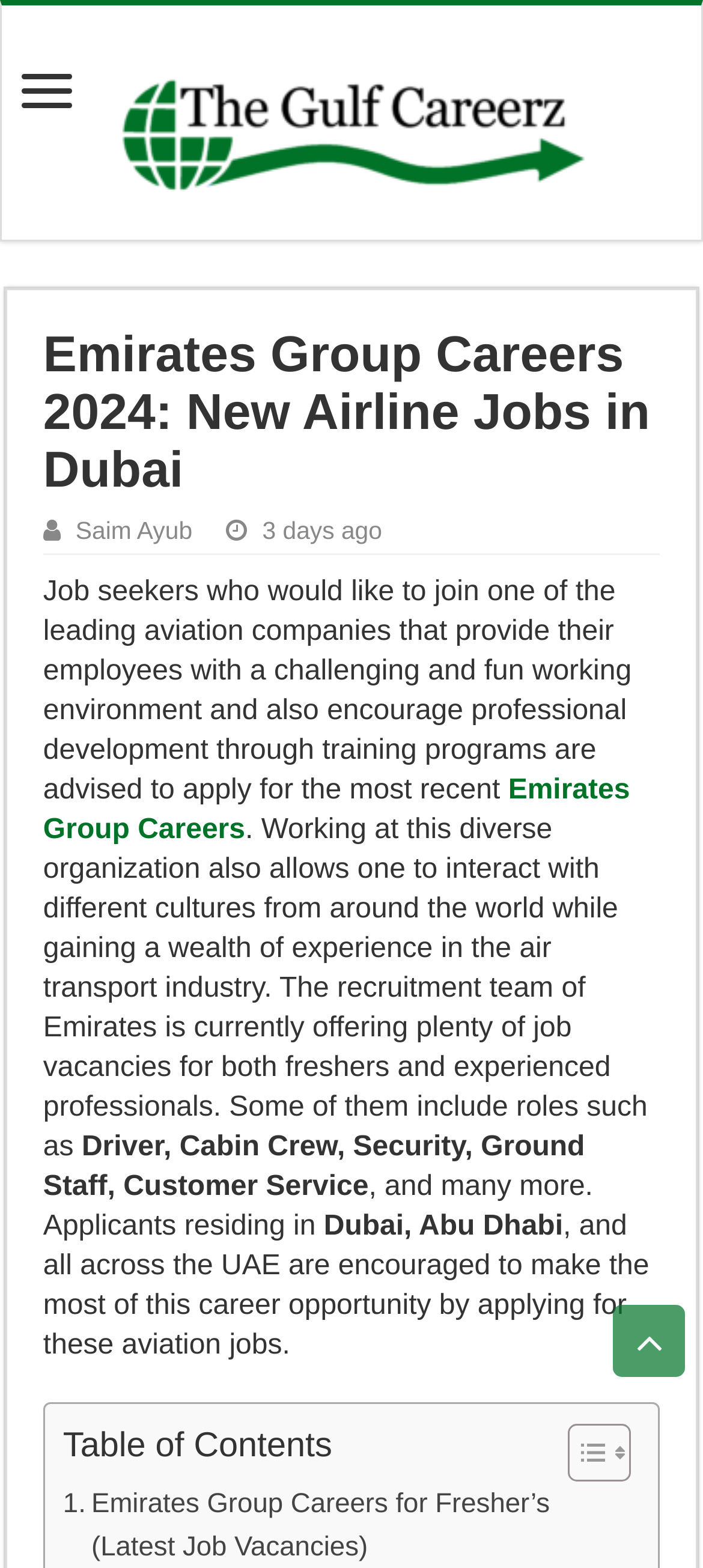Locate the bounding box coordinates of the UI element described by: "Toggle". The bounding box coordinates should consist of four float numbers between 0 and 1, i.e., [left, top, right, bottom].

[0.769, 0.907, 0.885, 0.946]